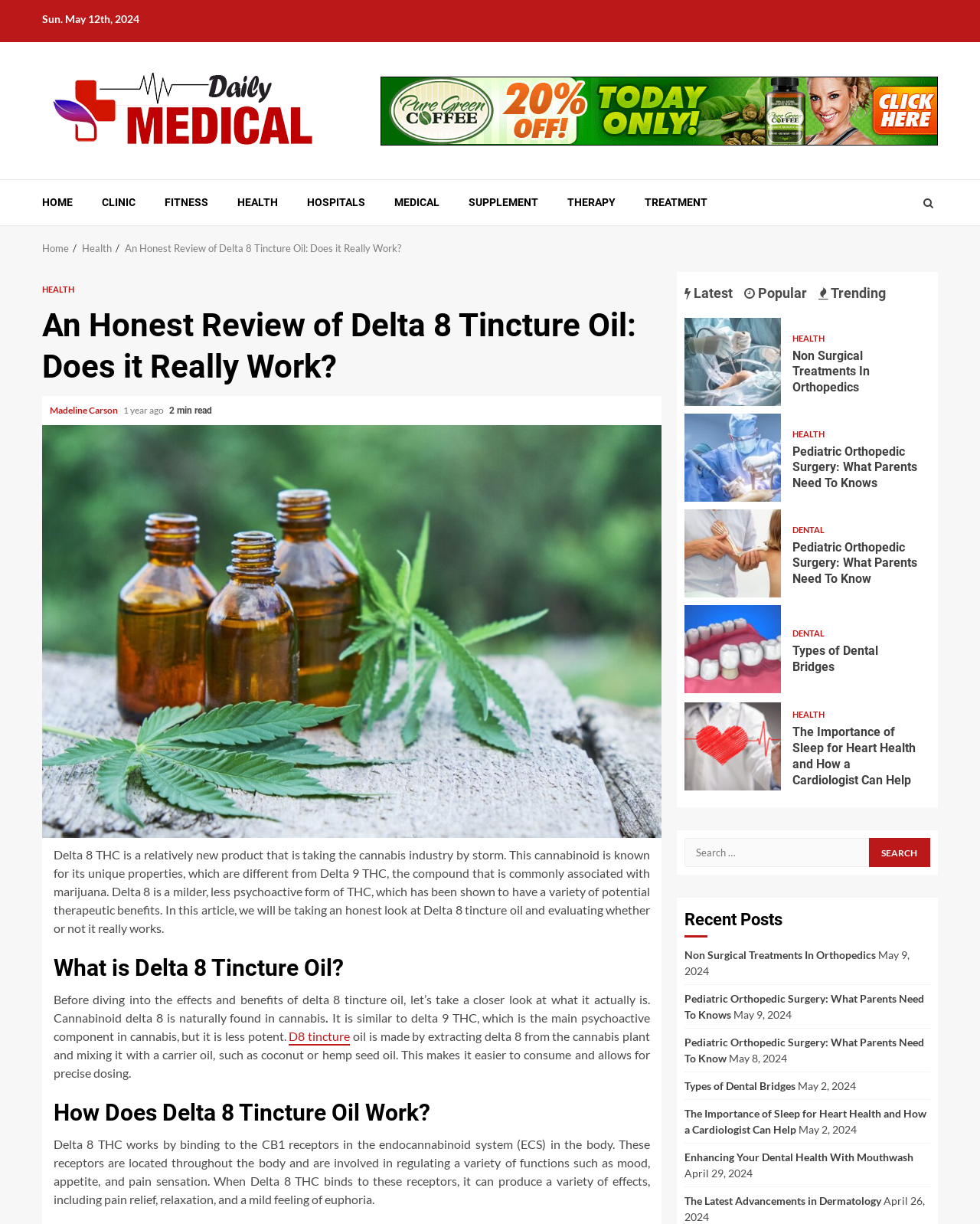Answer the question using only one word or a concise phrase: How long does it take to read the article?

2 min